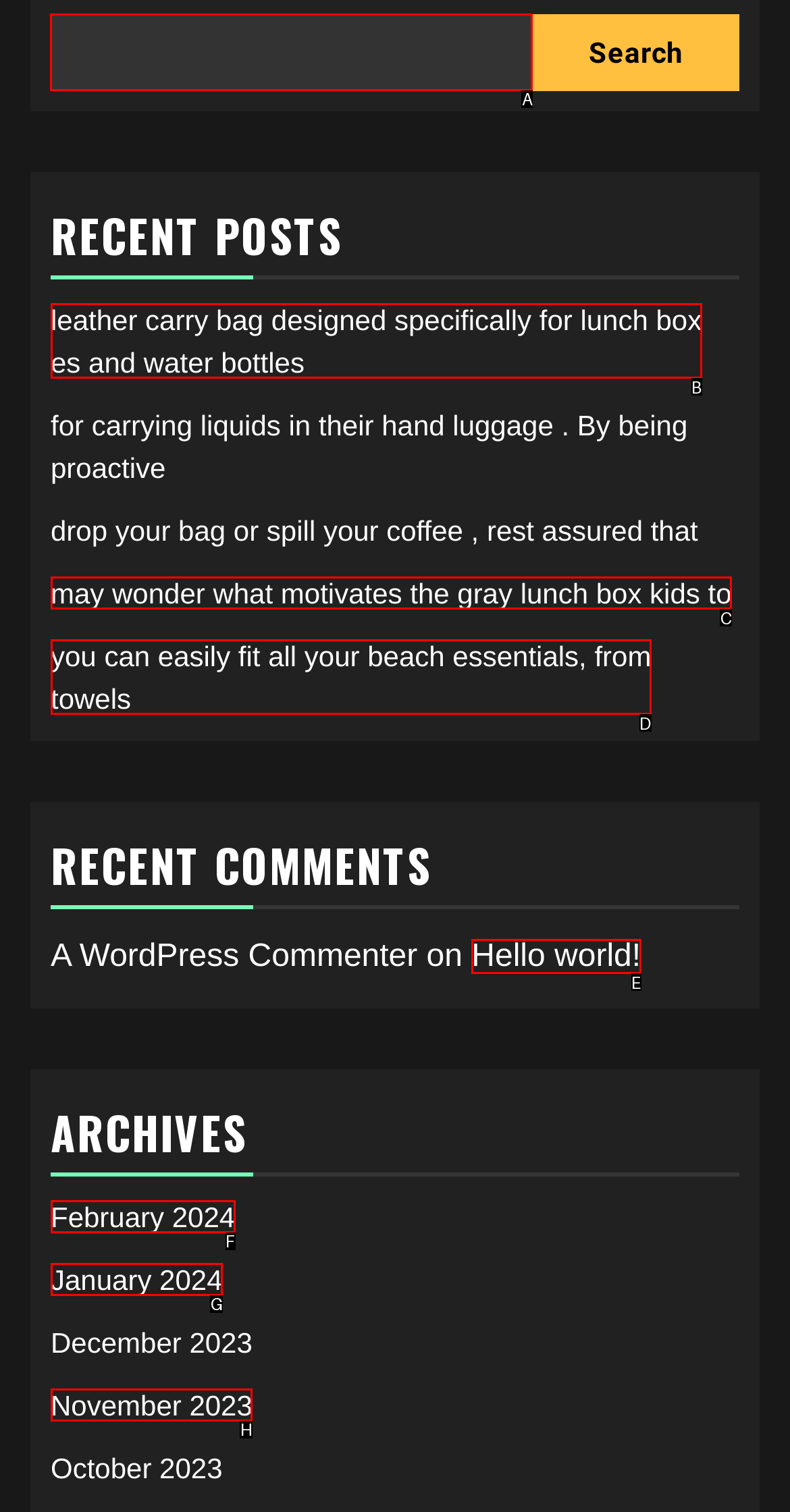From the given options, tell me which letter should be clicked to complete this task: search for something
Answer with the letter only.

A